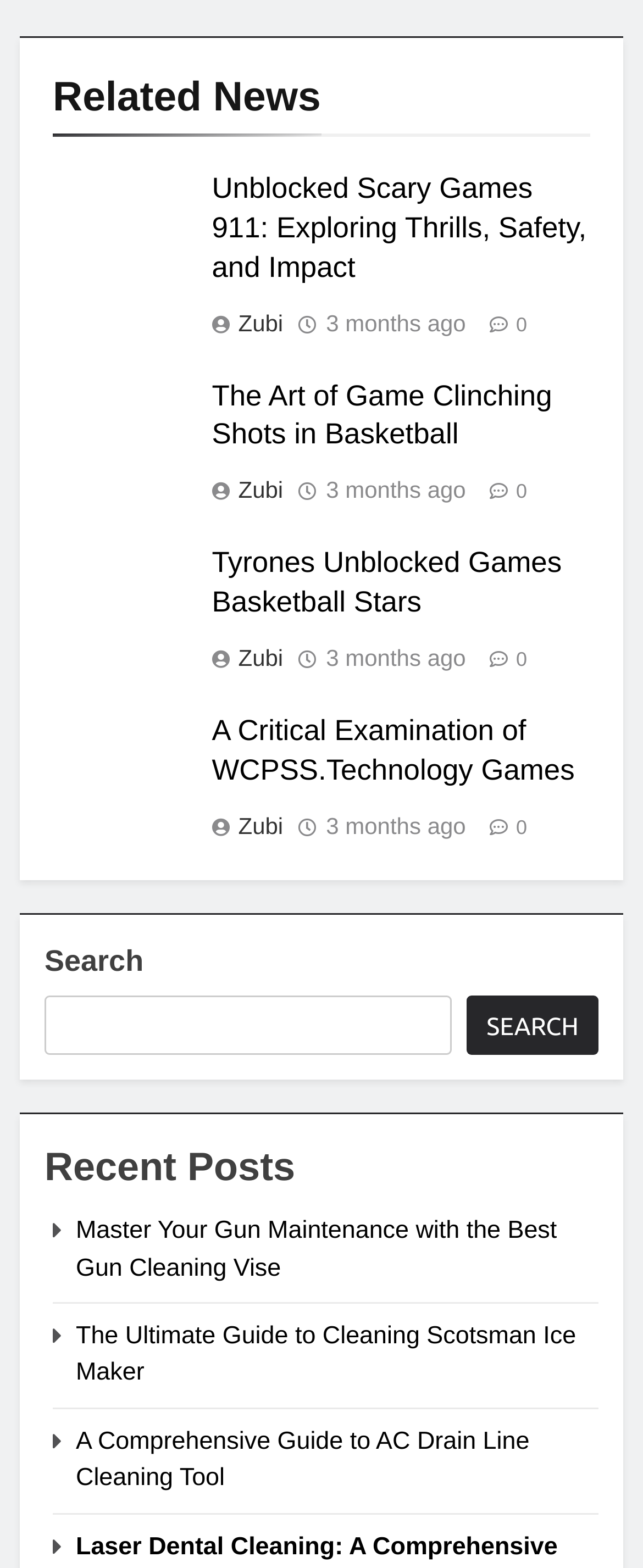Respond to the following question with a brief word or phrase:
How many articles are displayed on the webpage?

4